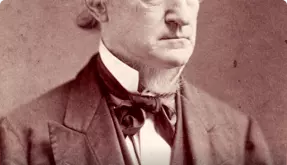Provide a thorough description of what you see in the image.

The image features a historical portrait of John Archibald Campbell, an influential figure in Alabama society during the mid to late nineteenth century. Known for his involvement in significant events such as the suppression of the Creeks, slavery, and the Civil War, Campbell played a crucial role in shaping the social and political landscape of his time. This photograph captures him in formal attire, reflecting the styling and fashion of the era, indicative of his status. As a key player in Alabama's history, his life echoes the complexities of American history during that period.